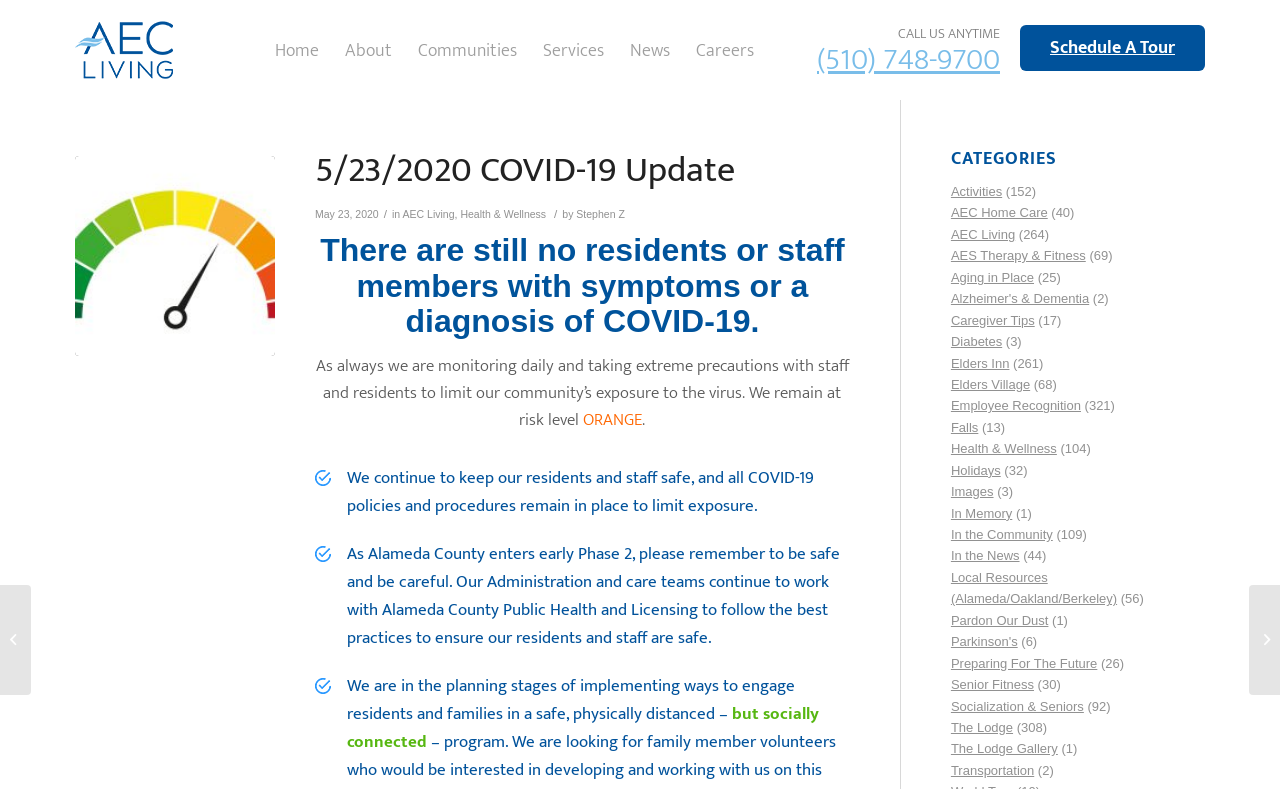Please locate the clickable area by providing the bounding box coordinates to follow this instruction: "Explore the Activities category".

[0.743, 0.233, 0.783, 0.252]